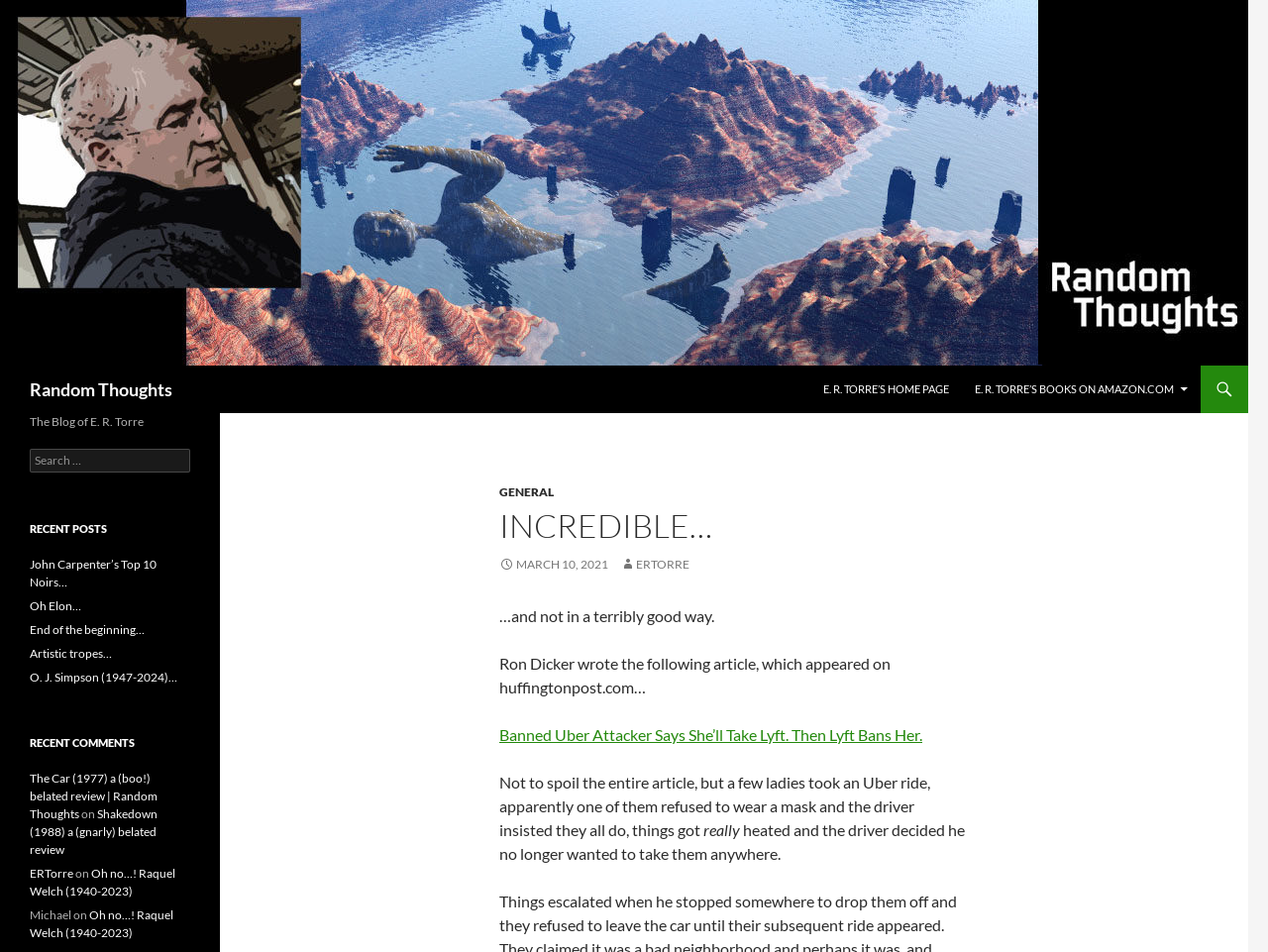Determine the bounding box coordinates for the UI element with the following description: "Oh no…! Raquel Welch (1940-2023)". The coordinates should be four float numbers between 0 and 1, represented as [left, top, right, bottom].

[0.023, 0.953, 0.137, 0.988]